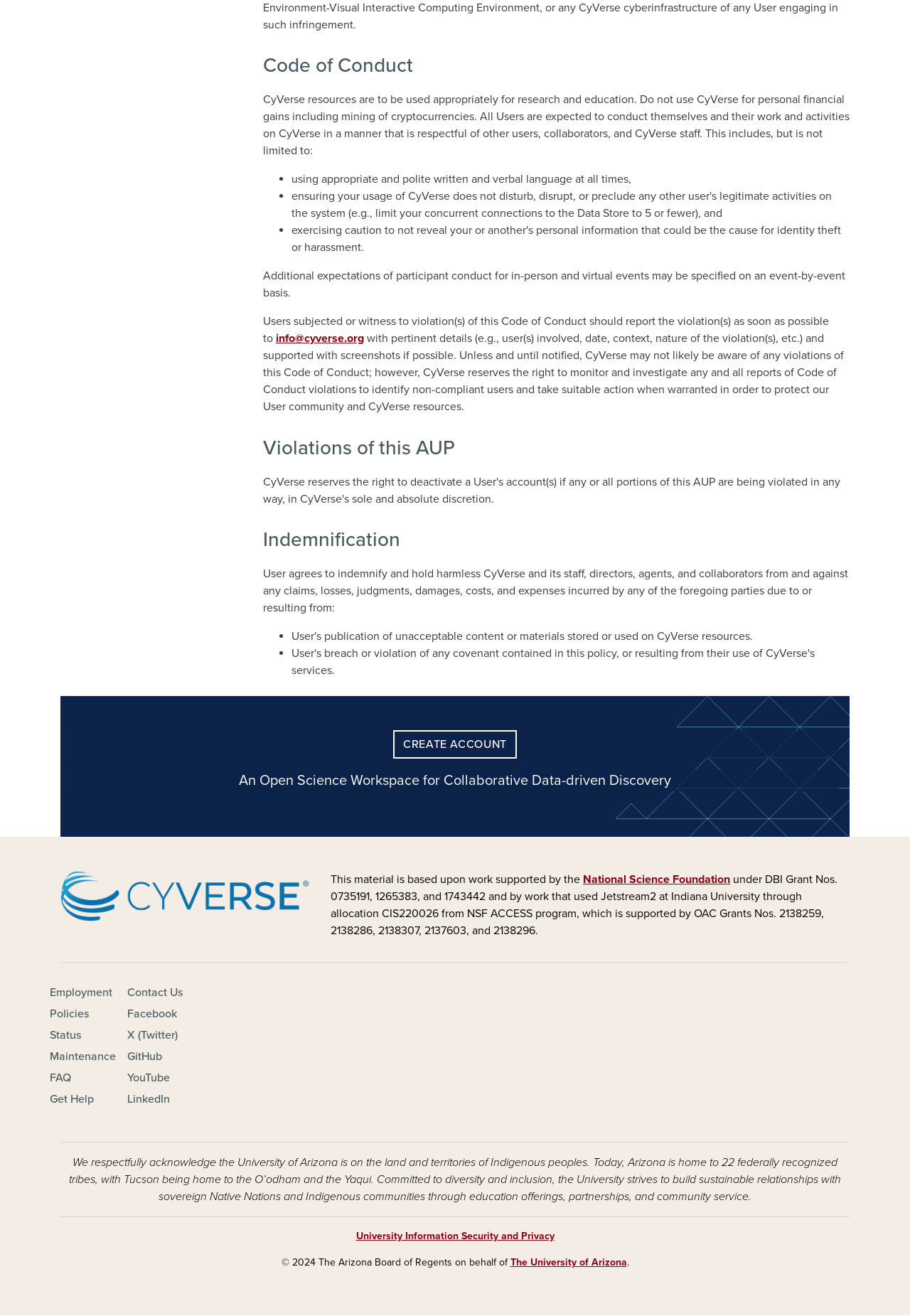Find the bounding box coordinates of the element to click in order to complete the given instruction: "Read more about 'Employment'."

[0.055, 0.749, 0.123, 0.761]